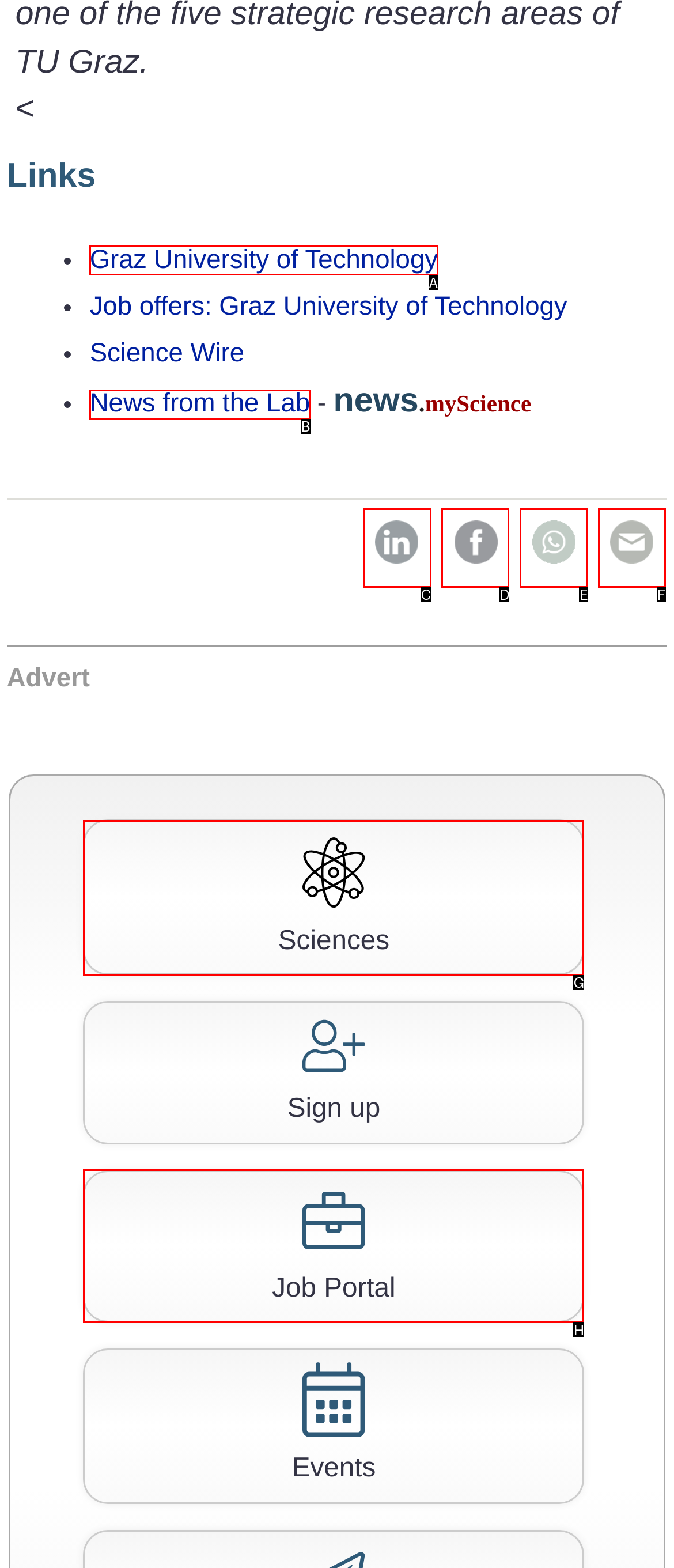Identify the HTML element that best fits the description: Take the Assessment. Respond with the letter of the corresponding element.

None